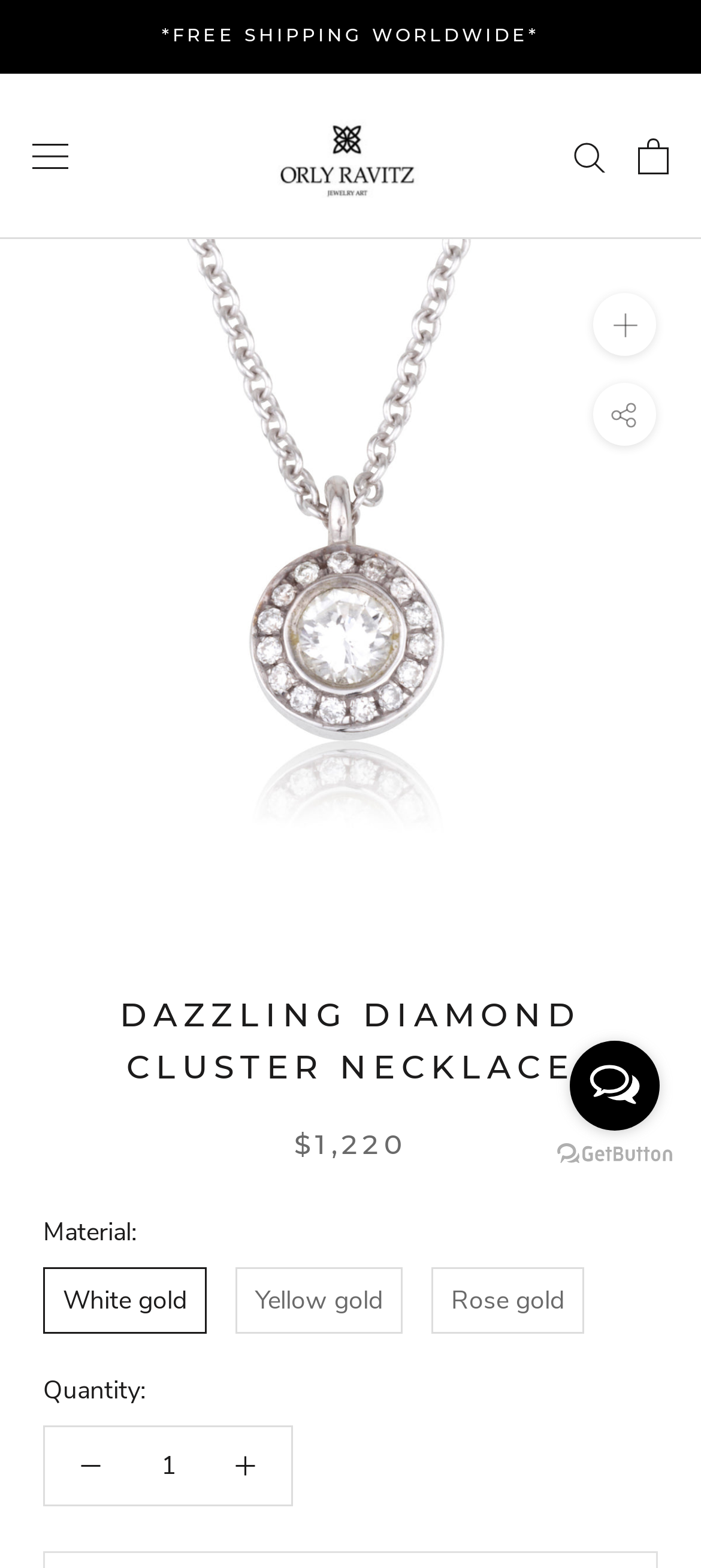Highlight the bounding box coordinates of the element that should be clicked to carry out the following instruction: "Click on free shipping link". The coordinates must be given as four float numbers ranging from 0 to 1, i.e., [left, top, right, bottom].

[0.231, 0.015, 0.769, 0.03]